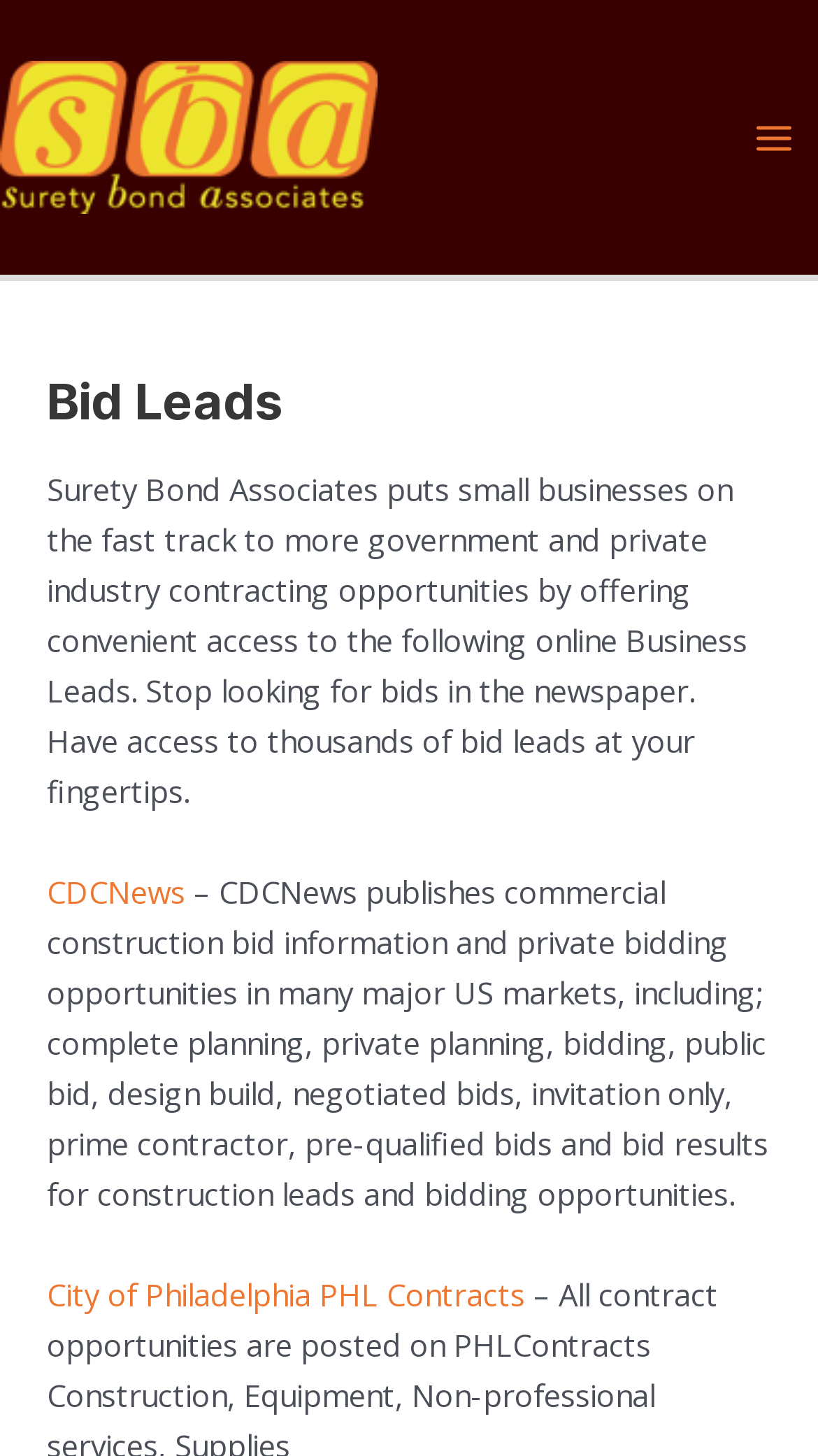What is the name of the company?
Please provide a detailed answer to the question.

The company name can be found in the top-left corner of the webpage, where it is written as 'Surety Bond Associates' in a link format, and also as an image with the same name.